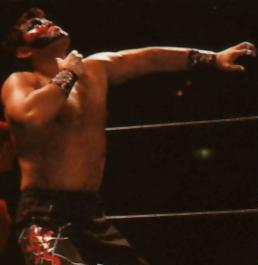Describe all the elements and aspects of the image comprehensively.

The image captures an intense moment in a wrestling match featuring Hasha Koroshiya, a character known for his fierce persona. He stands in the ring, muscles tensed, with a dramatic expression as he looks upwards, possibly engaging with the crowd or preparing for his next move. His face is marked with striking paint that adds to his intimidating presence, while he is dressed in wrestling gear that includes shorts adorned with striking designs. The atmosphere is electrifying, underscored by the sound of his theme music "Gouka" resonating through the arena, as the audience reacts with boos, emphasizing the high stakes of the match. This scene encapsulates the drama and excitement typical of professional wrestling, showcasing Koroshiya's character at the peak of action.